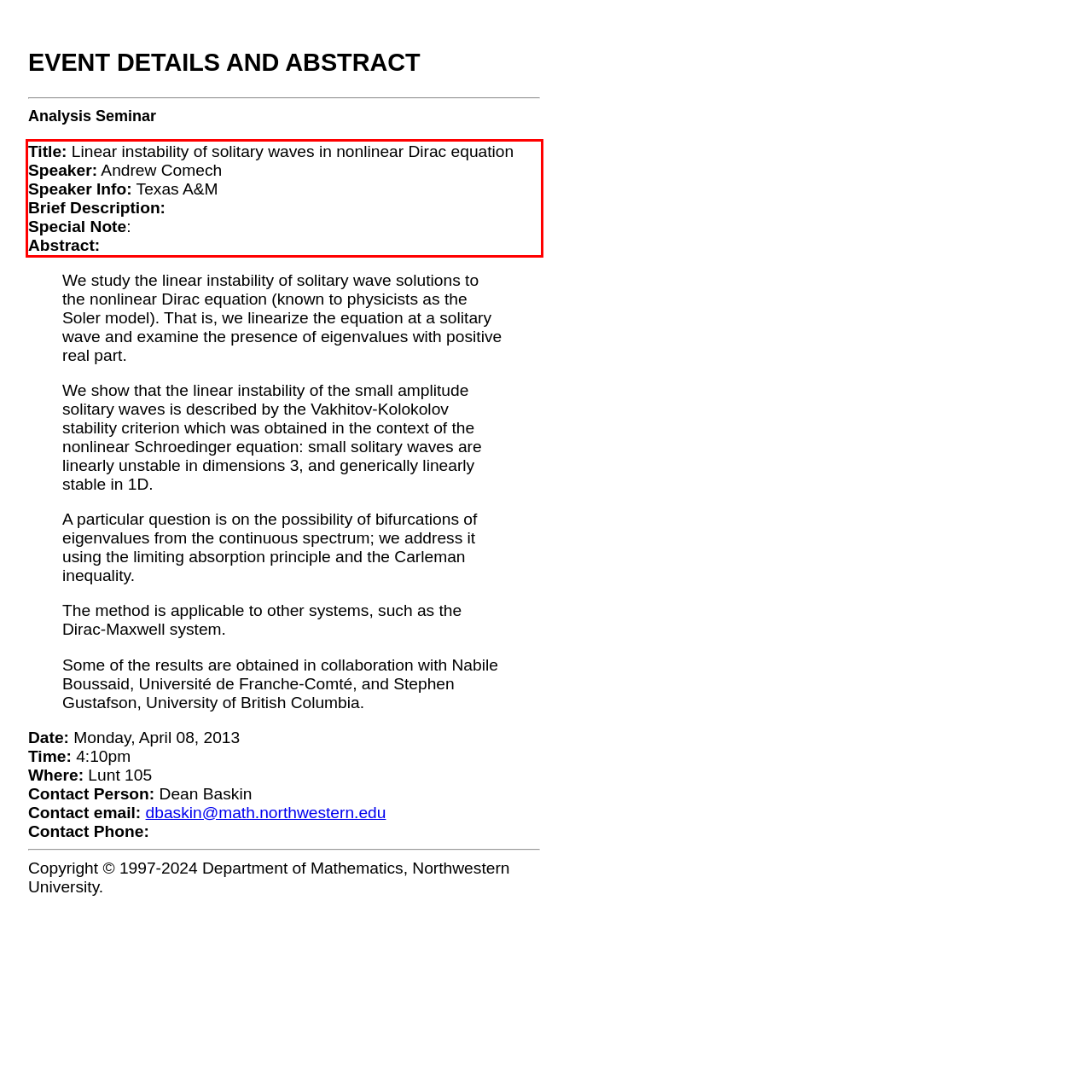In the screenshot of the webpage, find the red bounding box and perform OCR to obtain the text content restricted within this red bounding box.

Title: Linear instability of solitary waves in nonlinear Dirac equation Speaker: Andrew Comech Speaker Info: Texas A&M Brief Description: Special Note: Abstract: